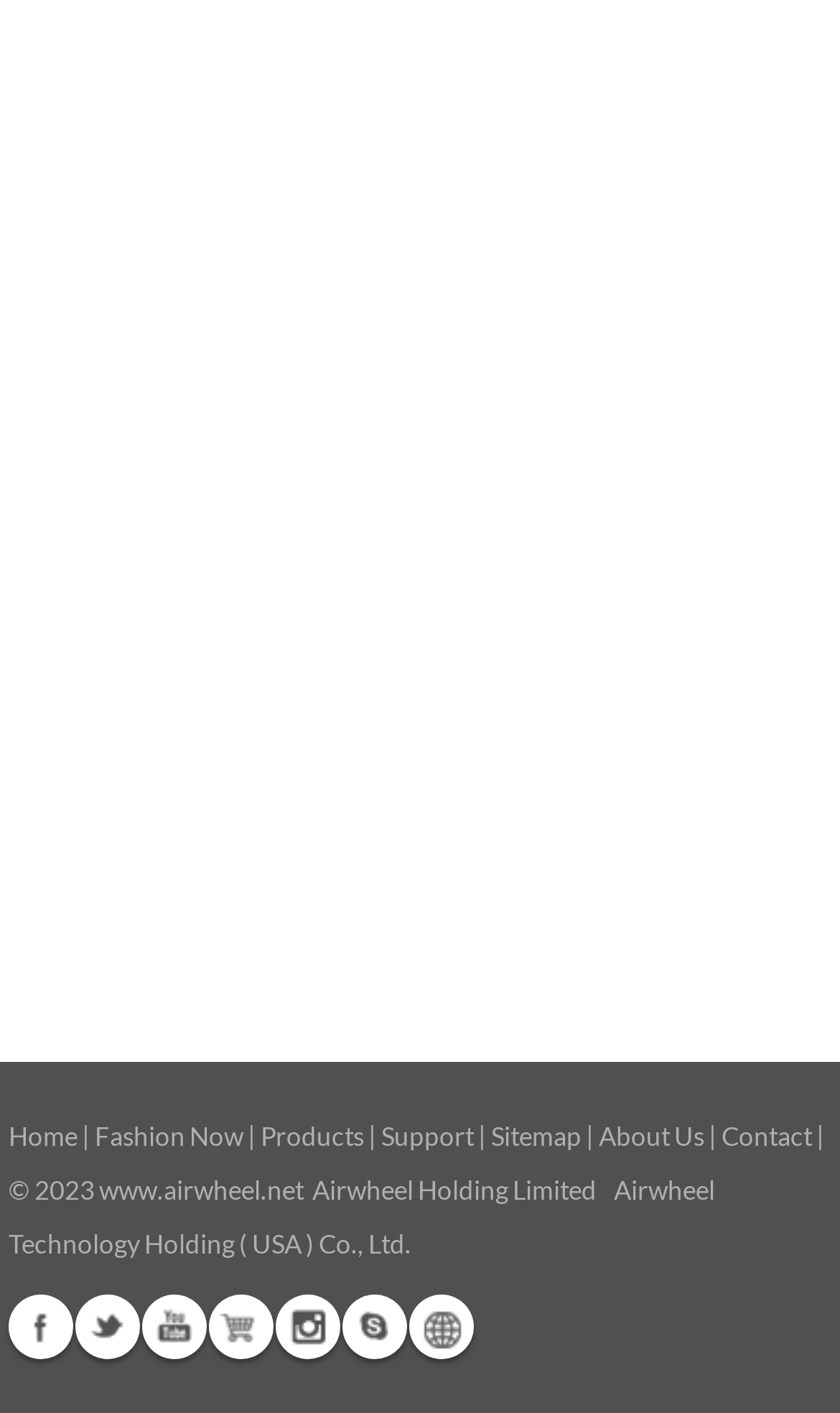Please identify the bounding box coordinates of the region to click in order to complete the task: "Check 'About Us' information". The coordinates must be four float numbers between 0 and 1, specified as [left, top, right, bottom].

[0.713, 0.792, 0.838, 0.815]